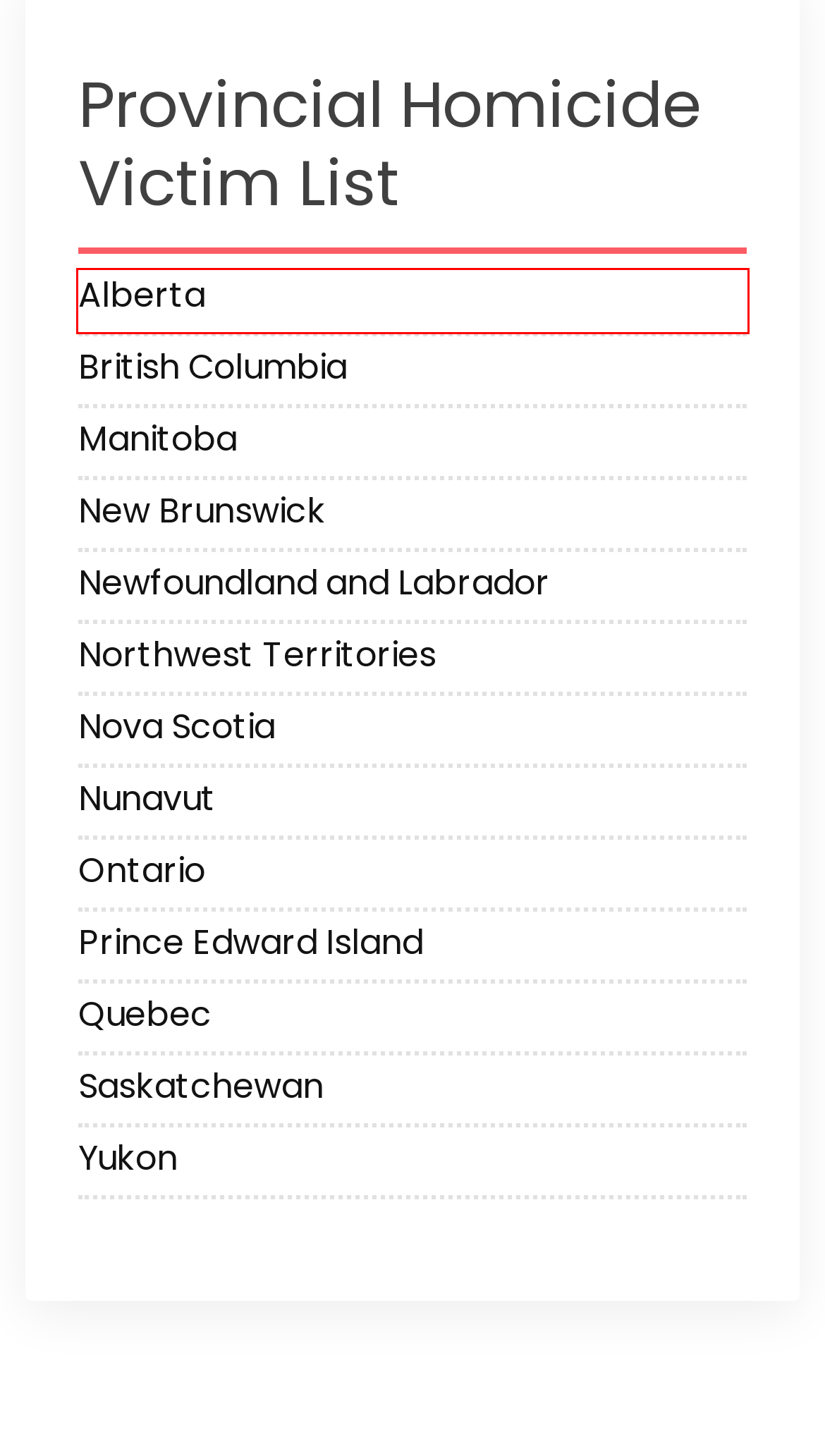You are provided with a screenshot of a webpage where a red rectangle bounding box surrounds an element. Choose the description that best matches the new webpage after clicking the element in the red bounding box. Here are the choices:
A. Newfoundland Murder Victim List 2020 - Homicide Canada
B. New Brunswick Murder Victim List 2020 - Homicide Canada
C. Saskatchewan Murder Victim List 2020 - Homicide Canada
D. Manitoba Murder Victim List 2020 - Homicide Canada
E. Quebec Murder Victim List 2020 - Homicide Canada
F. Prince Edward Island Murder Victim List 2020 - Homicide Canada
G. Yukon Murder Victim List 2020 - Homicide Canada
H. Alberta Murder Victim List 2020 - Homicide Canada

H